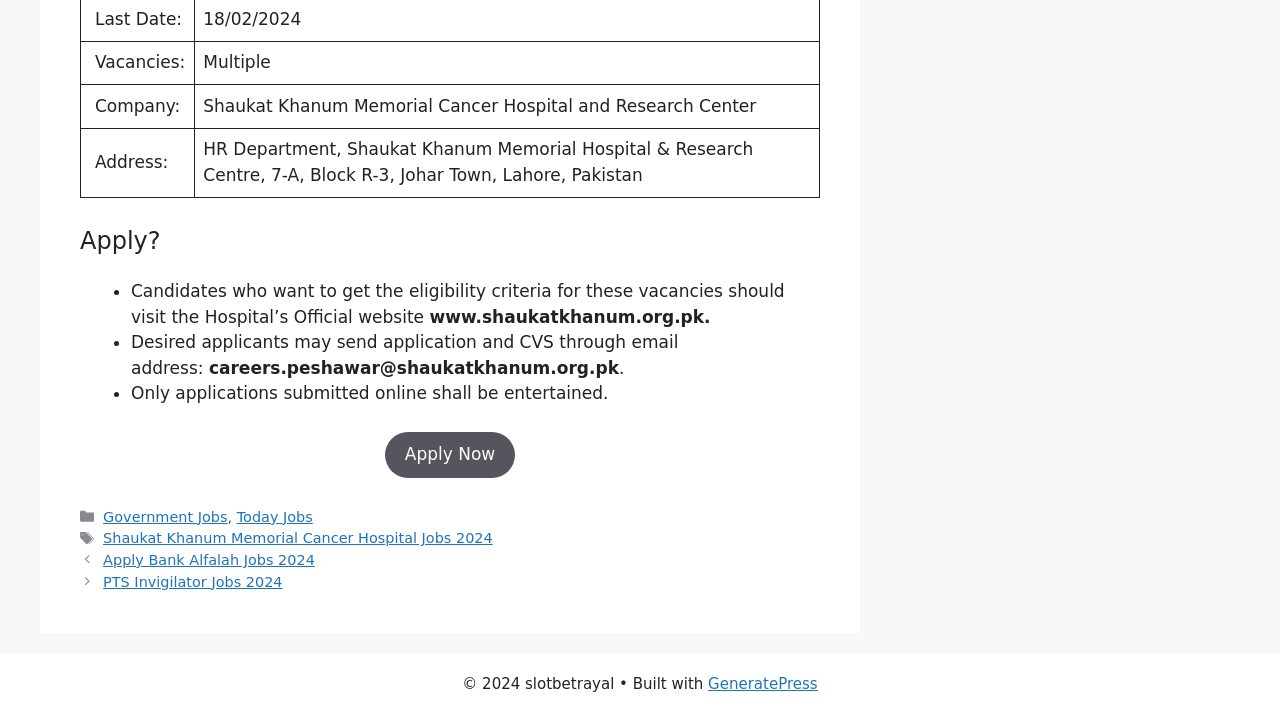Respond with a single word or phrase to the following question: What is the website to visit for eligibility criteria?

www.shaukatkhanum.org.pk